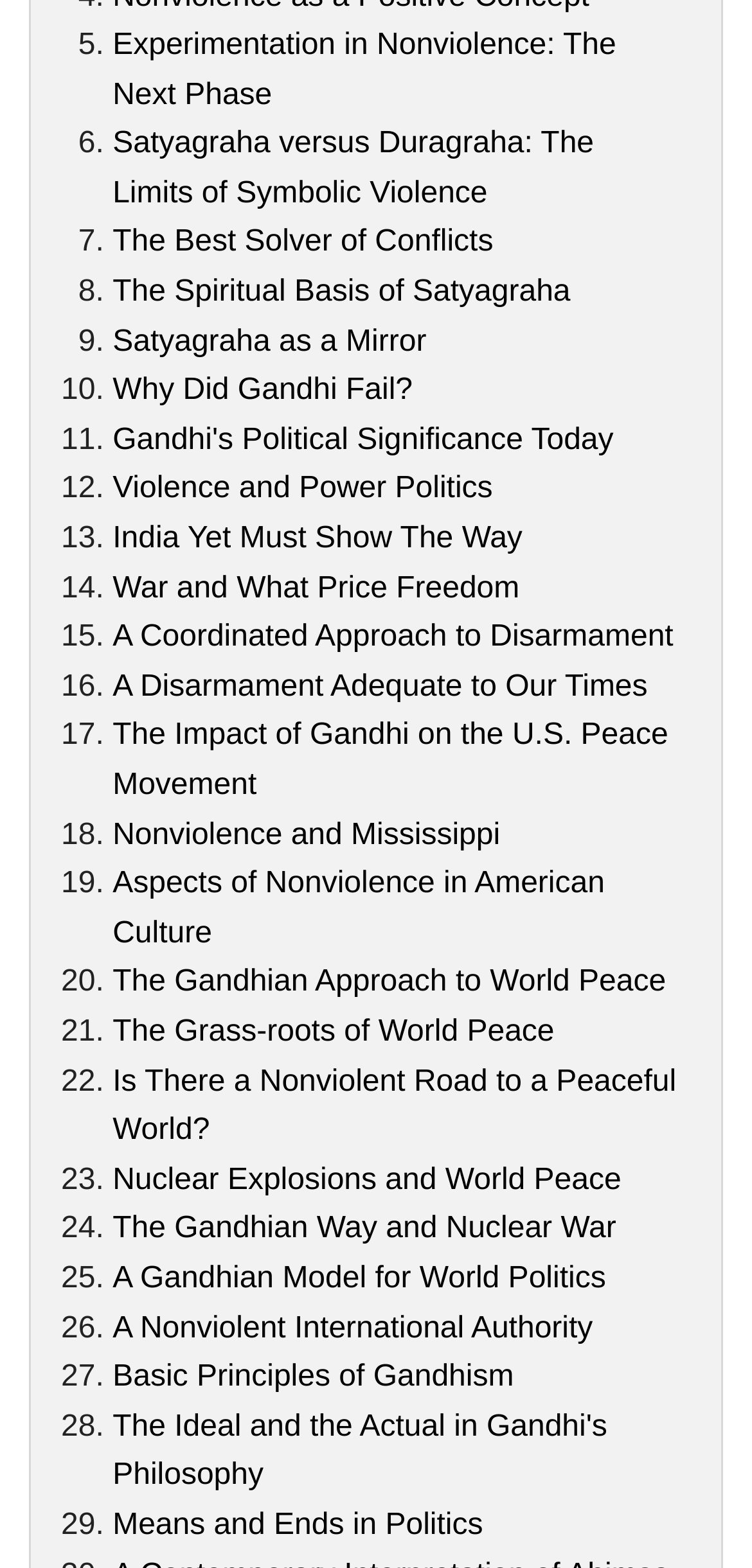Based on the element description "Satyagraha as a Mirror", predict the bounding box coordinates of the UI element.

[0.15, 0.207, 0.567, 0.228]